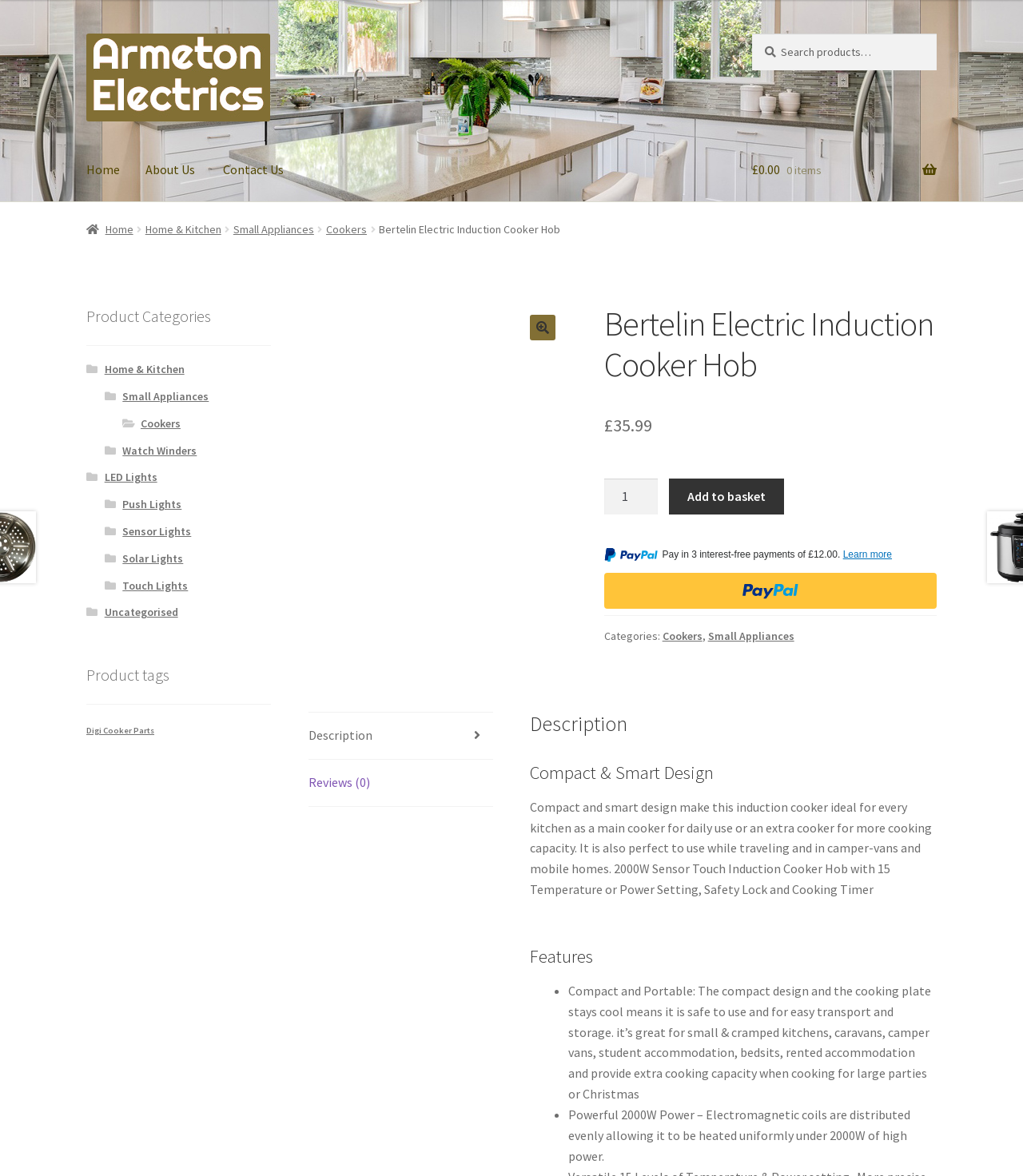Provide the bounding box coordinates of the area you need to click to execute the following instruction: "Go to Home page".

[0.072, 0.119, 0.13, 0.171]